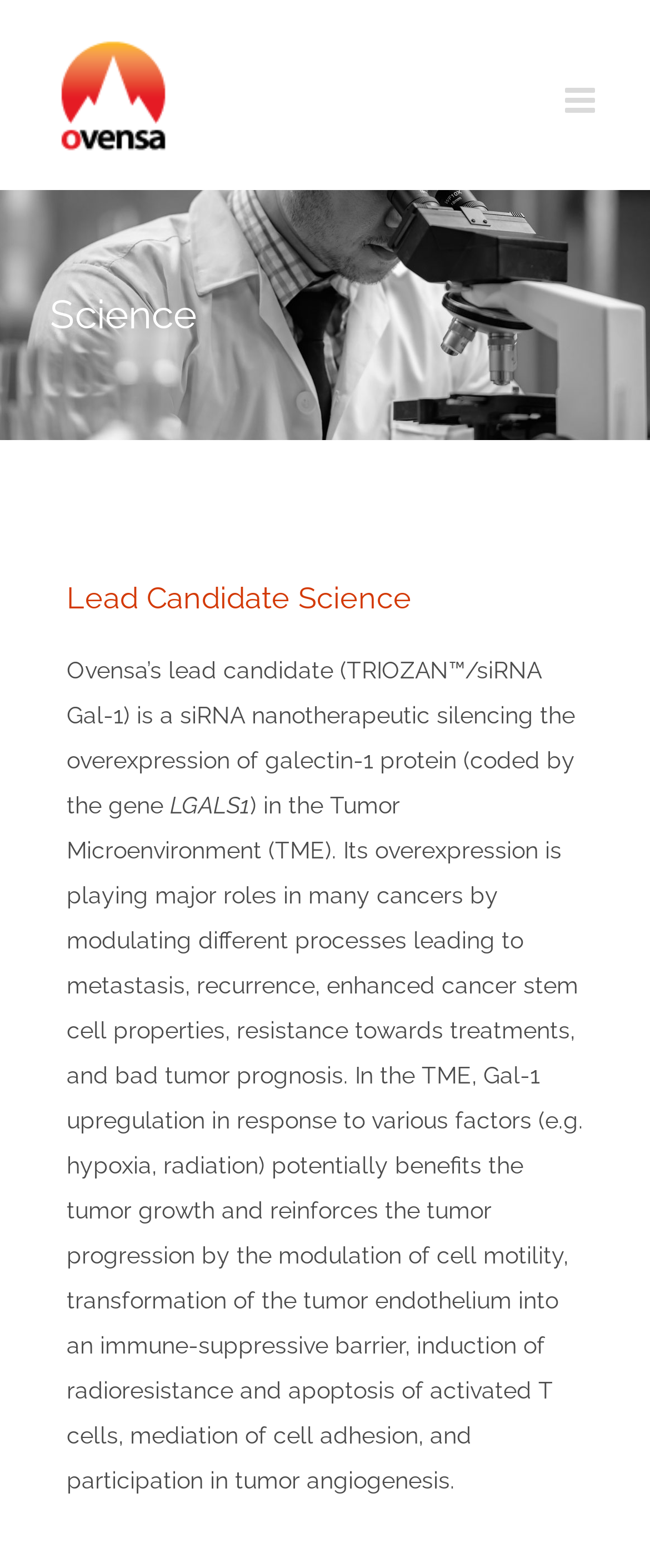What protein is silenced by TRIOZAN™/siRNA Gal-1?
Answer the question in as much detail as possible.

I found this answer by reading the text that describes TRIOZAN™/siRNA Gal-1 as a siRNA nanotherapeutic silencing the overexpression of galectin-1 protein.